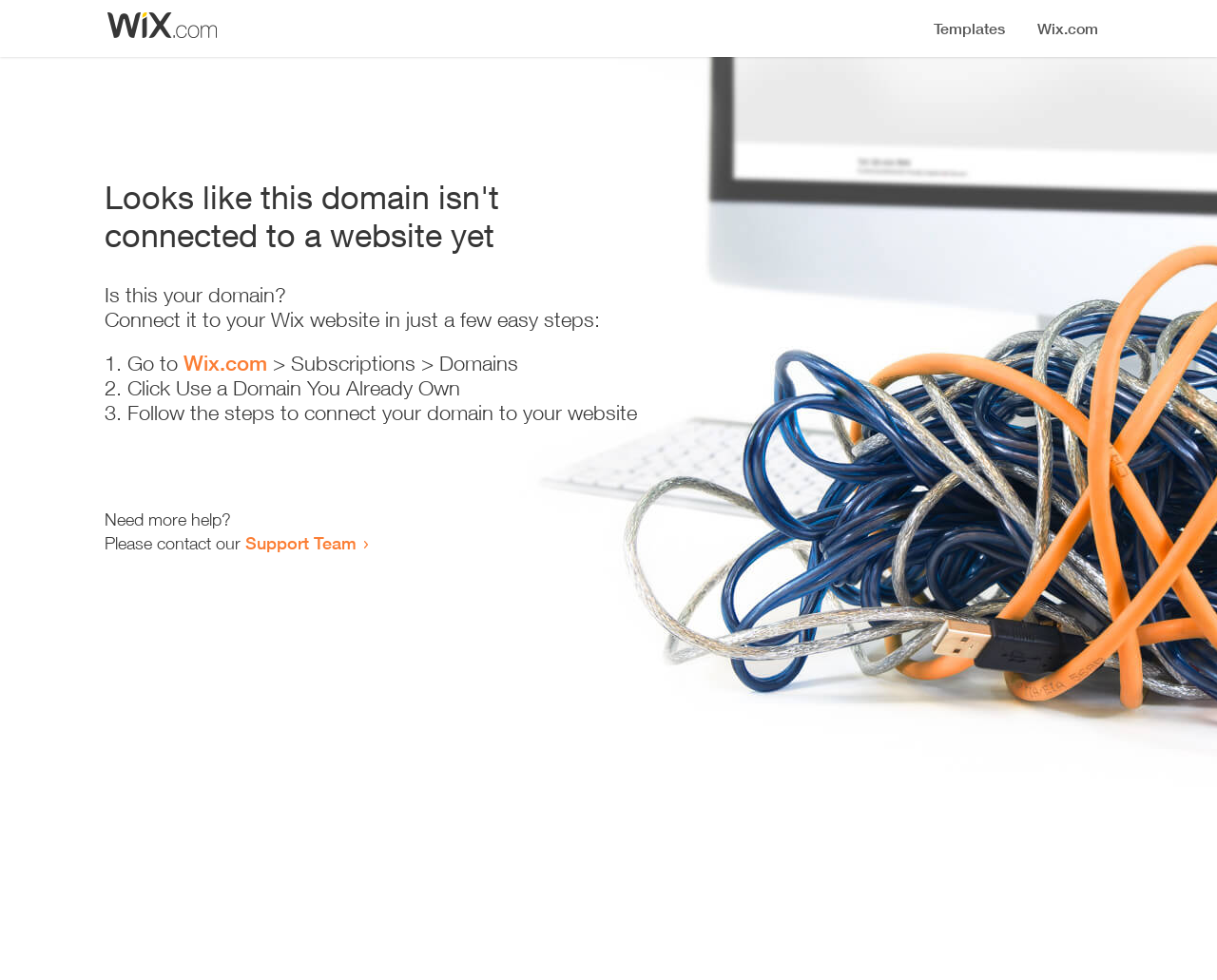Locate the bounding box of the UI element described by: "Wix.com" in the given webpage screenshot.

[0.151, 0.358, 0.22, 0.383]